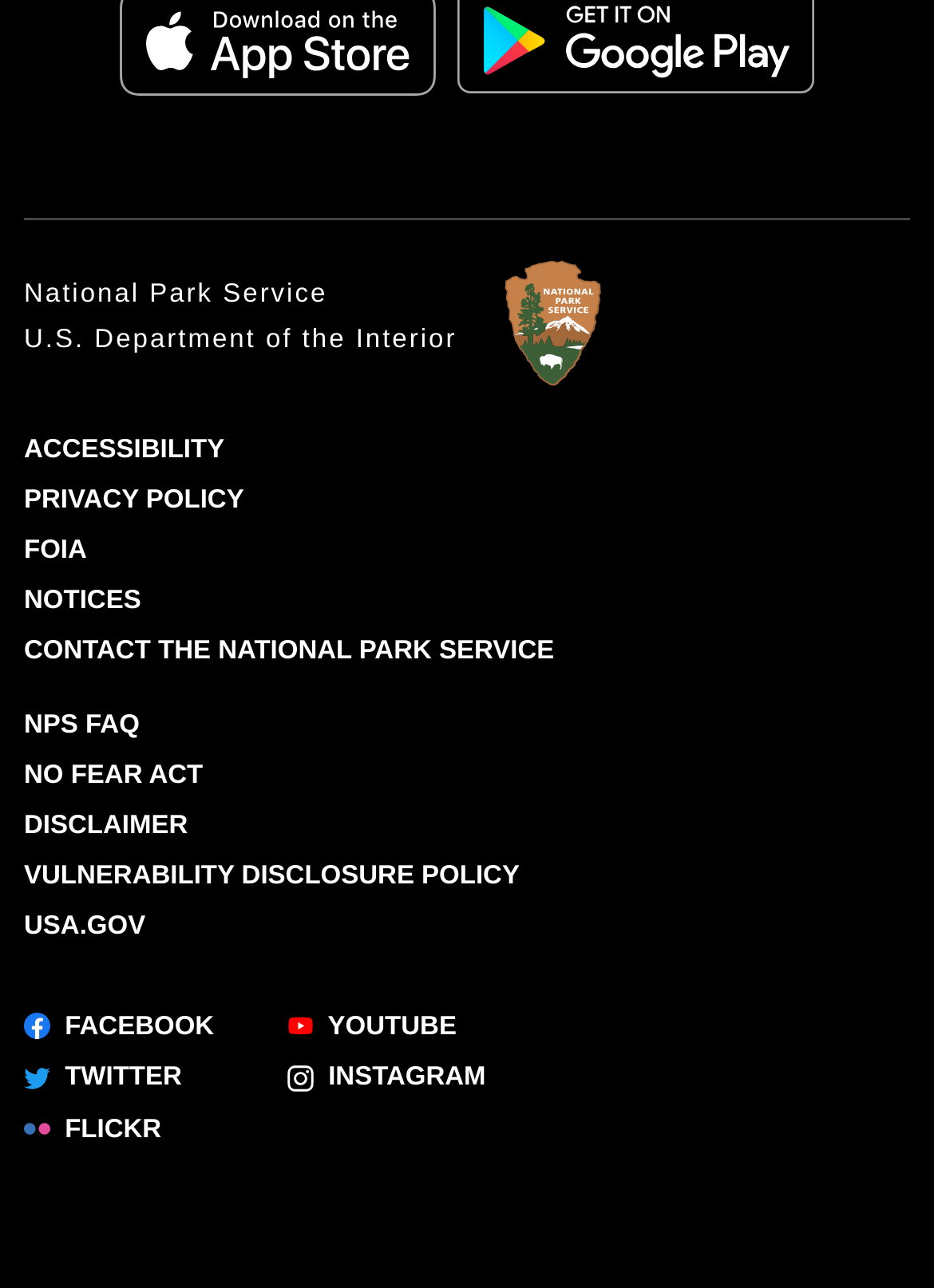Give the bounding box coordinates for the element described as: "title="twitter"".

None